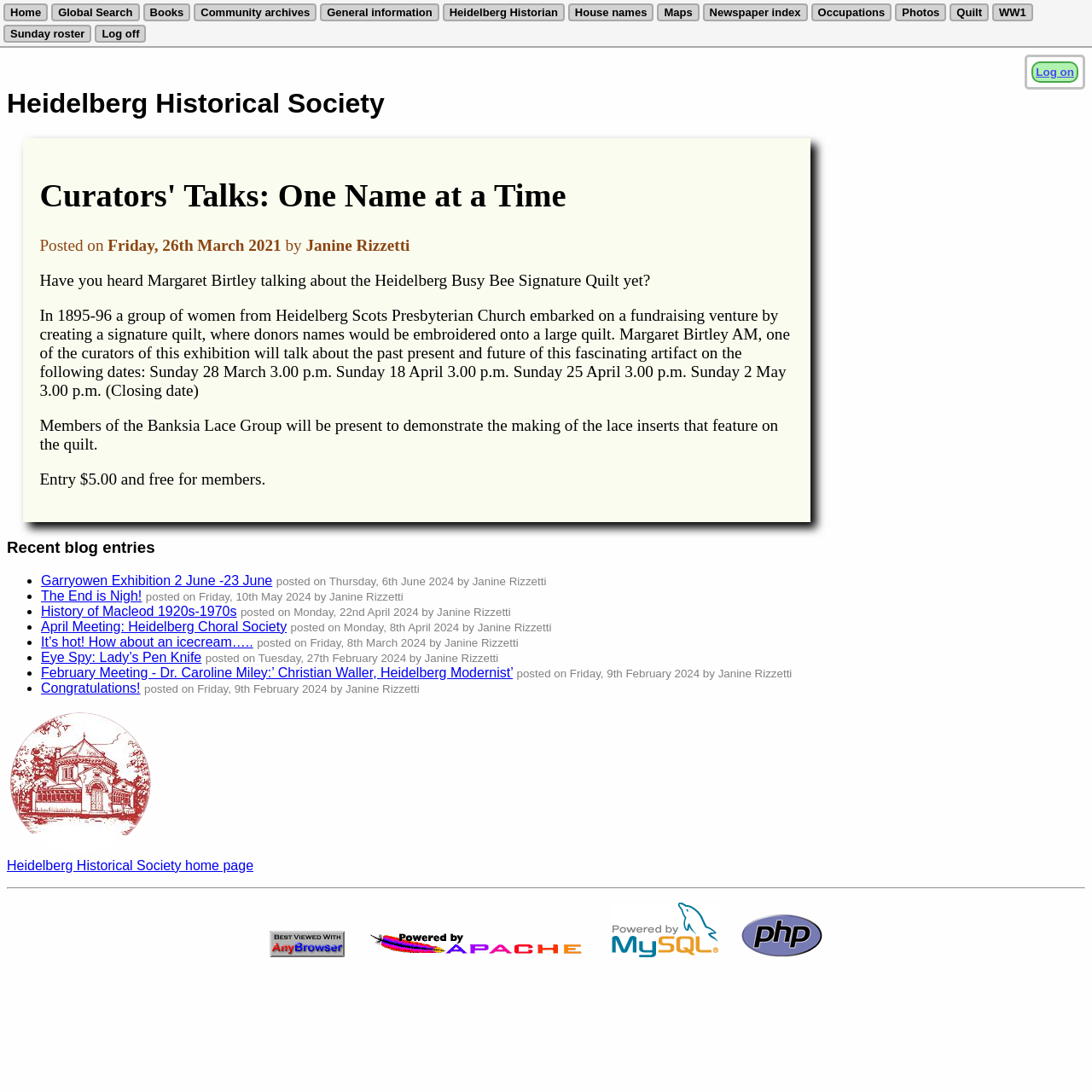Identify the bounding box coordinates of the element that should be clicked to fulfill this task: "Click on the 'Garryowen Exhibition 2 June -23 June' link". The coordinates should be provided as four float numbers between 0 and 1, i.e., [left, top, right, bottom].

[0.038, 0.525, 0.249, 0.538]